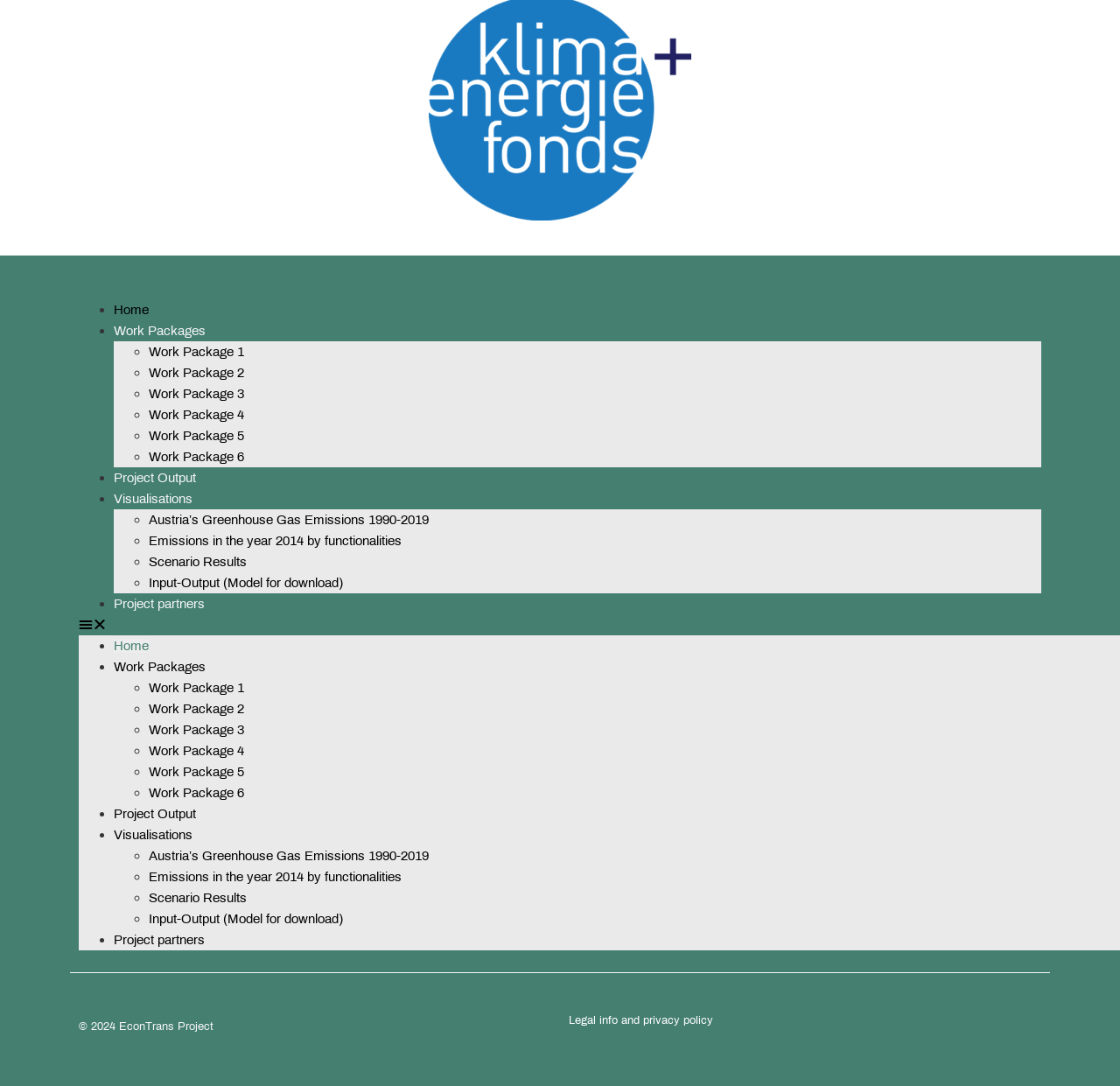Please identify the bounding box coordinates of the element I should click to complete this instruction: 'Subscribe to the newsletter'. The coordinates should be given as four float numbers between 0 and 1, like this: [left, top, right, bottom].

None